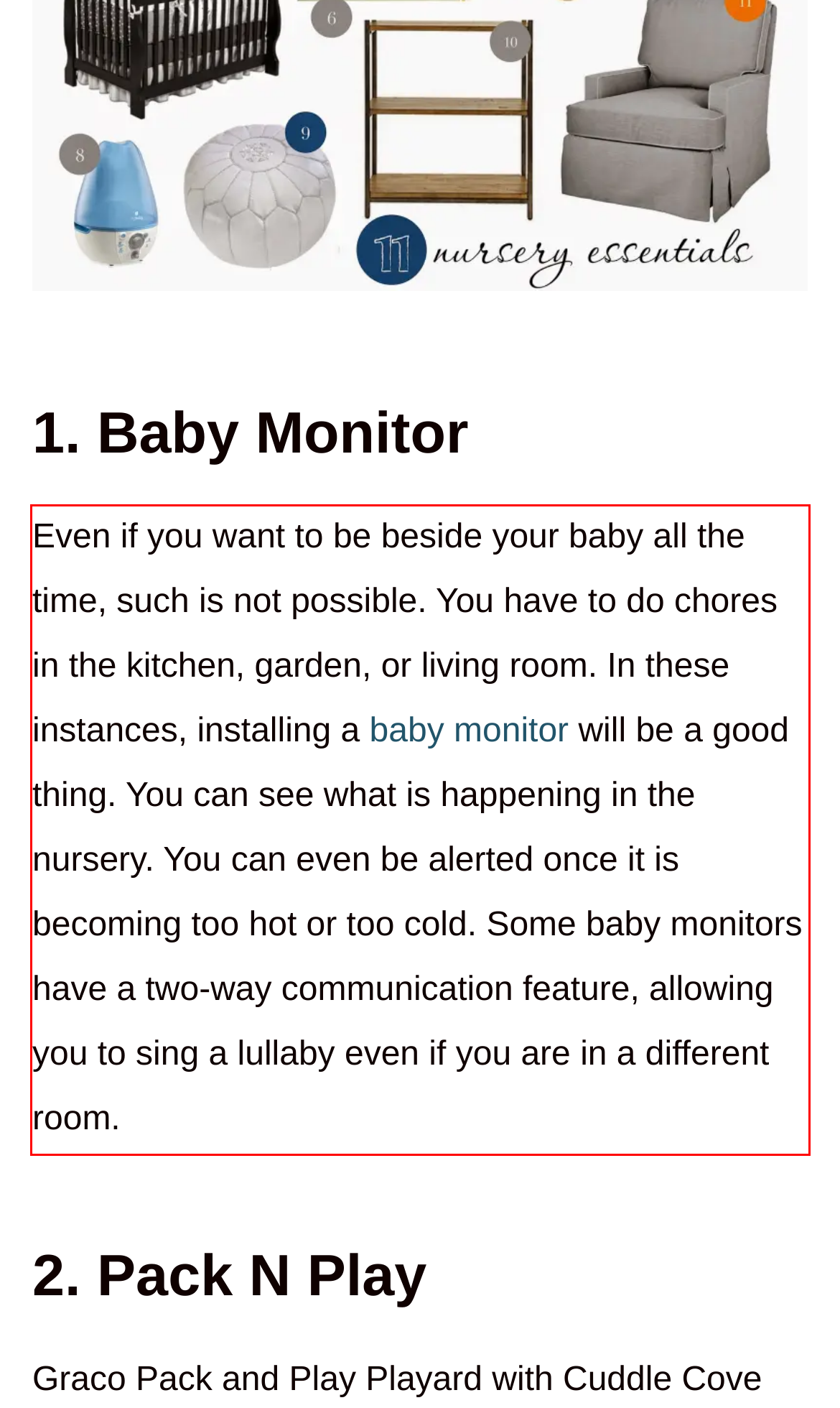Please look at the webpage screenshot and extract the text enclosed by the red bounding box.

Even if you want to be beside your baby all the time, such is not possible. You have to do chores in the kitchen, garden, or living room. In these instances, installing a baby monitor will be a good thing. You can see what is happening in the nursery. You can even be alerted once it is becoming too hot or too cold. Some baby monitors have a two-way communication feature, allowing you to sing a lullaby even if you are in a different room.